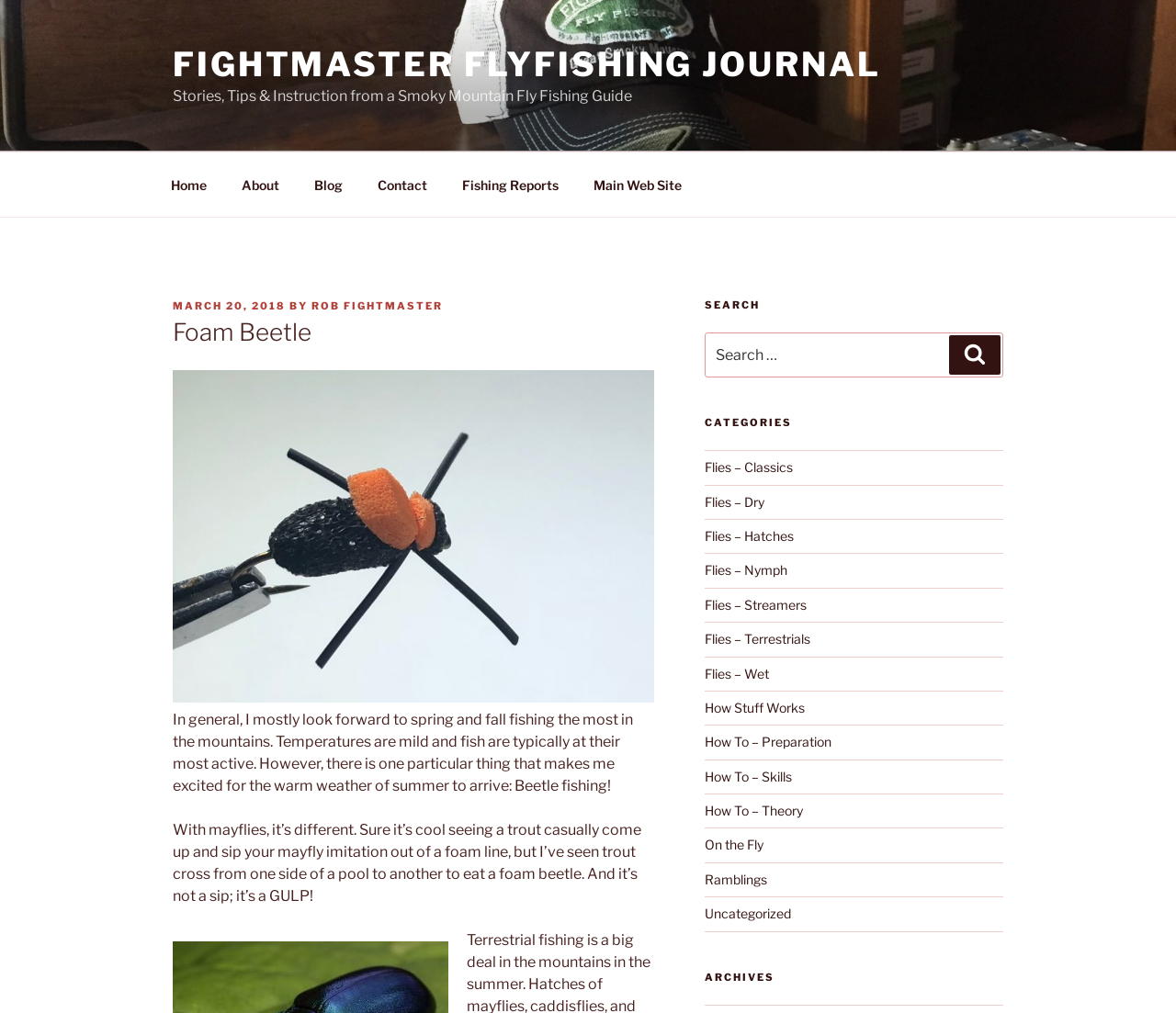What is the main topic of the blog post?
Using the details shown in the screenshot, provide a comprehensive answer to the question.

The main topic of the blog post can be determined by looking at the heading 'Foam Beetle' and the subsequent text, which discusses the excitement of summer fishing and the effectiveness of foam beetles in catching trout.